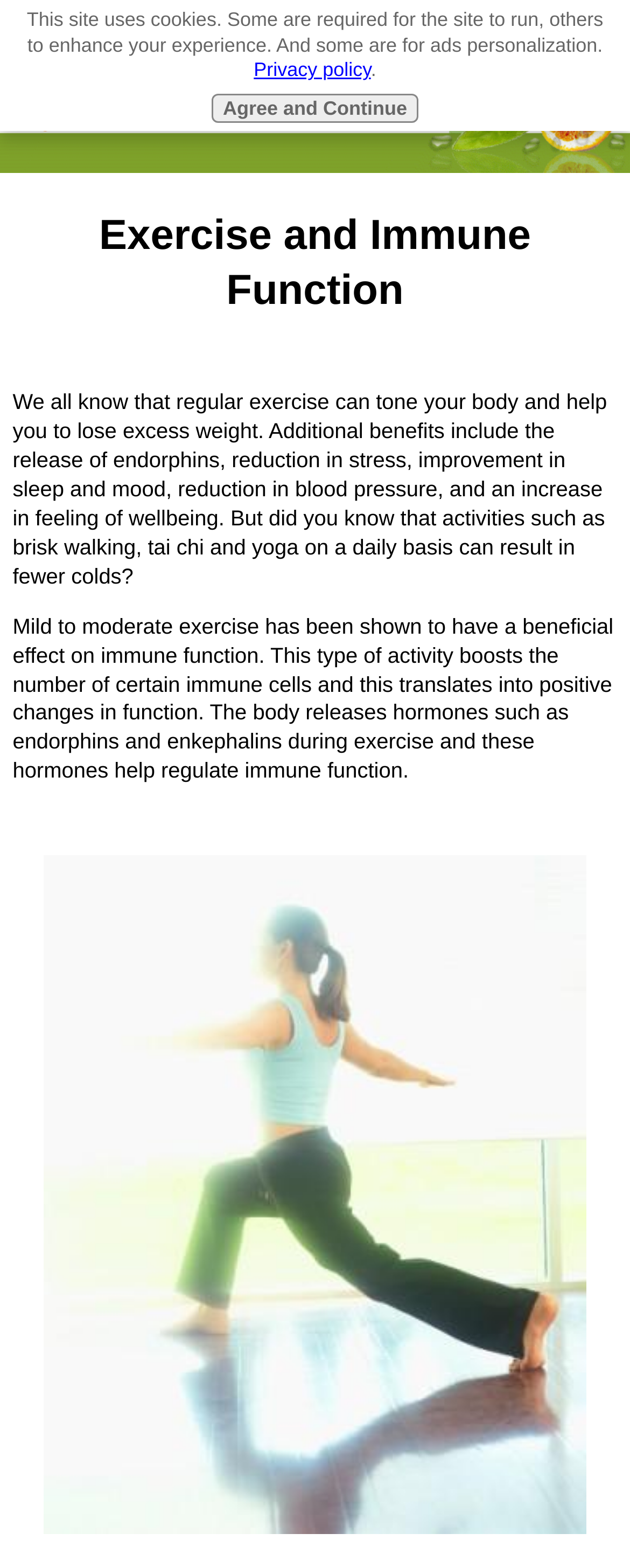Utilize the information from the image to answer the question in detail:
What is the benefit of regular exercise?

According to the webpage, regular exercise can tone your body and help you to lose excess weight, and it also has additional benefits such as the release of endorphins, reduction in stress, improvement in sleep and mood, reduction in blood pressure, and an increase in feeling of wellbeing.